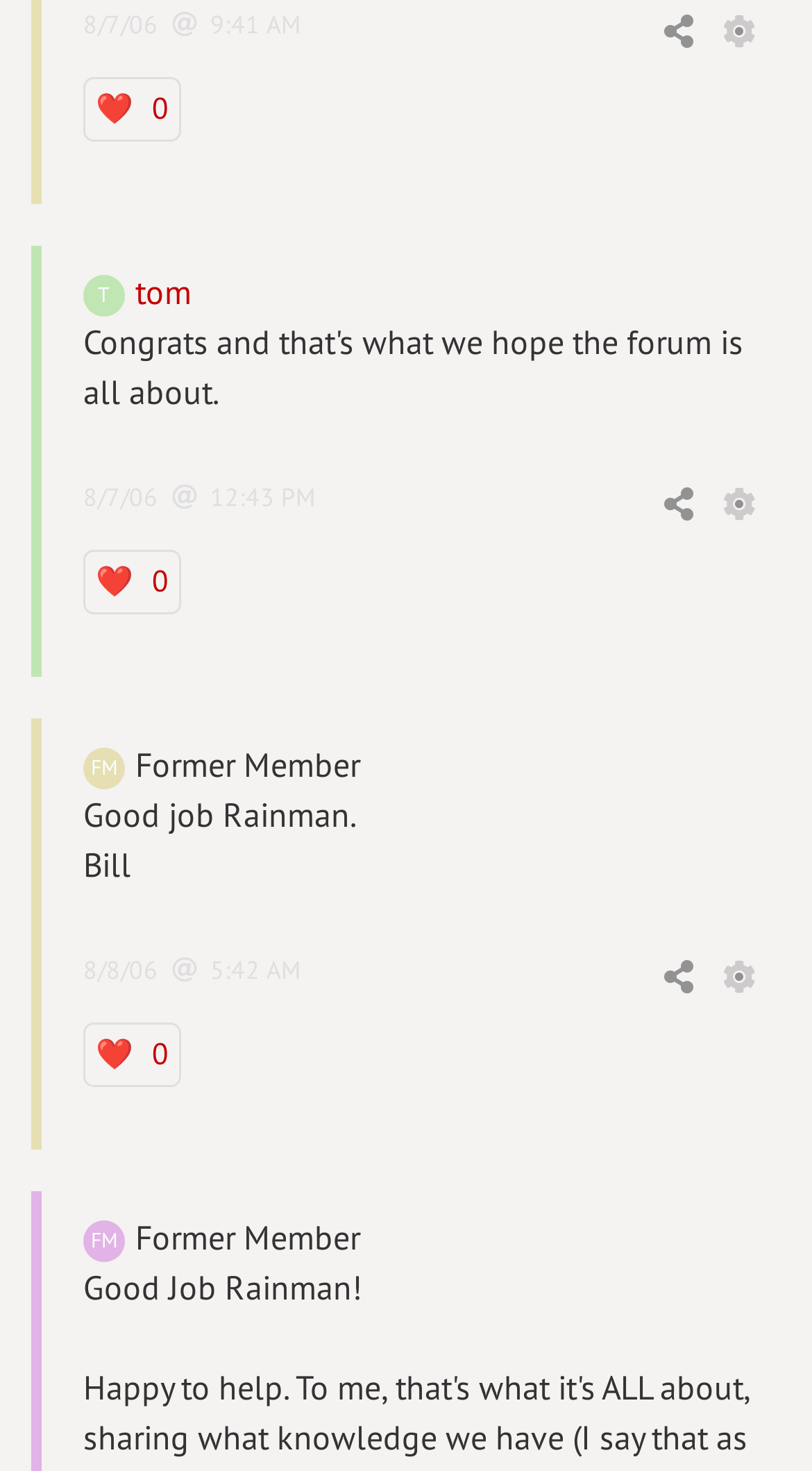What is the username of the first user?
Please give a detailed and elaborate explanation in response to the question.

The first user's username is 'tom' which can be found in the link element with the text 'tom' and an SVG icon with the text 'T'.